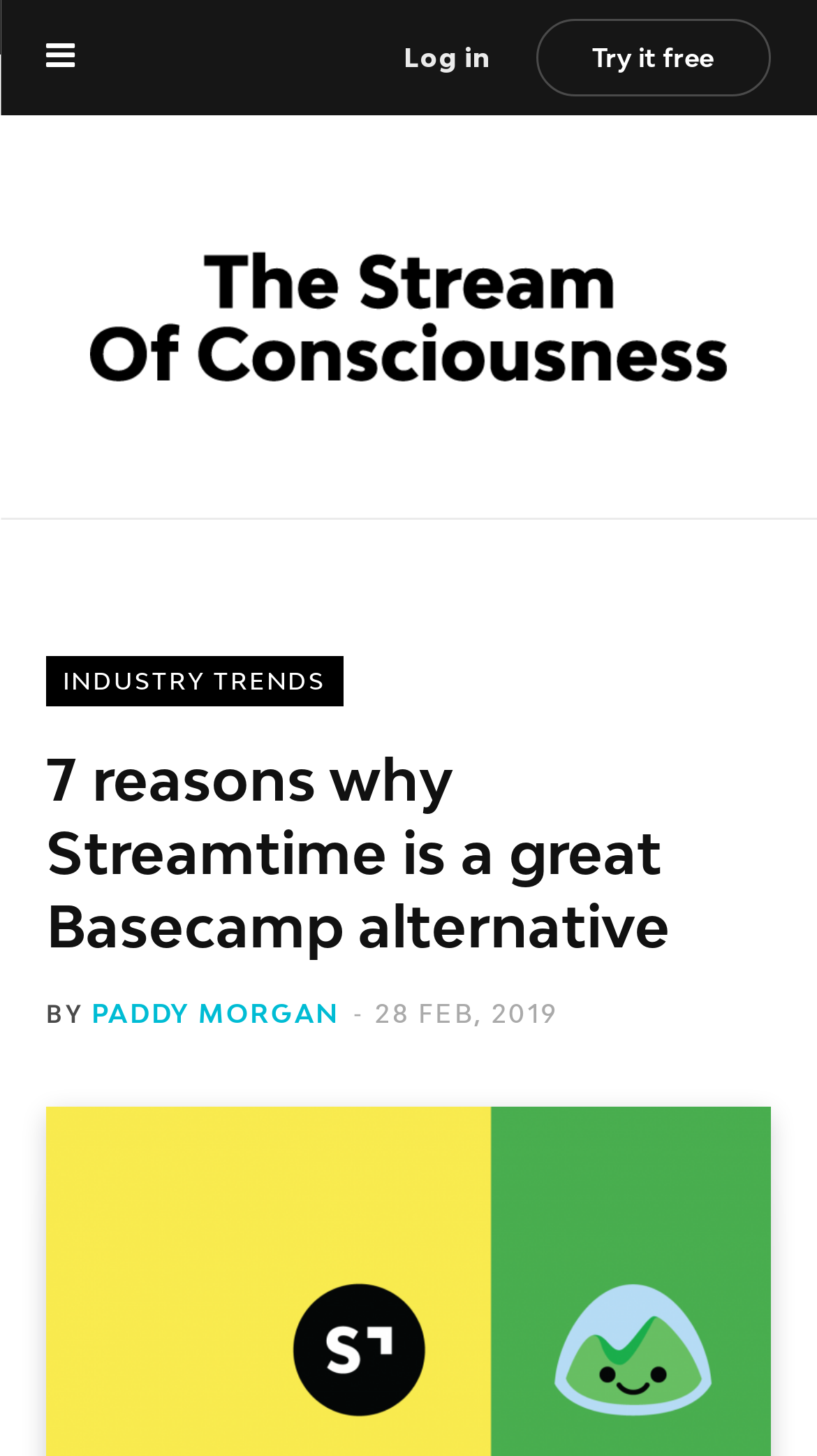What is the category of the article?
Examine the image closely and answer the question with as much detail as possible.

I found a link with the text 'INDUSTRY TRENDS' which is likely to be the category of the article. This link is positioned above the main heading and has a prominent layout, which suggests that it is a category or tag related to the article.